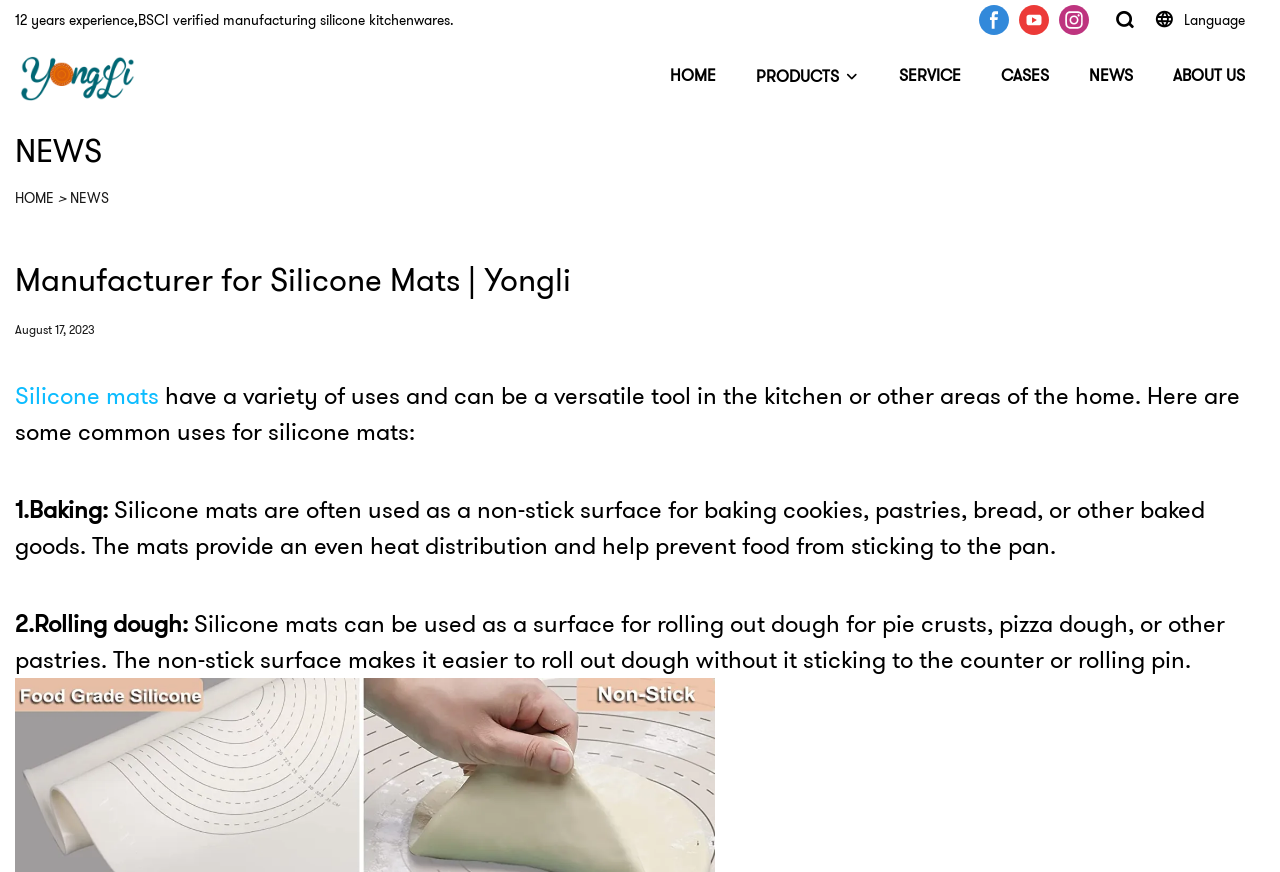Please locate the bounding box coordinates for the element that should be clicked to achieve the following instruction: "Learn about Silicone mats". Ensure the coordinates are given as four float numbers between 0 and 1, i.e., [left, top, right, bottom].

[0.012, 0.434, 0.124, 0.473]